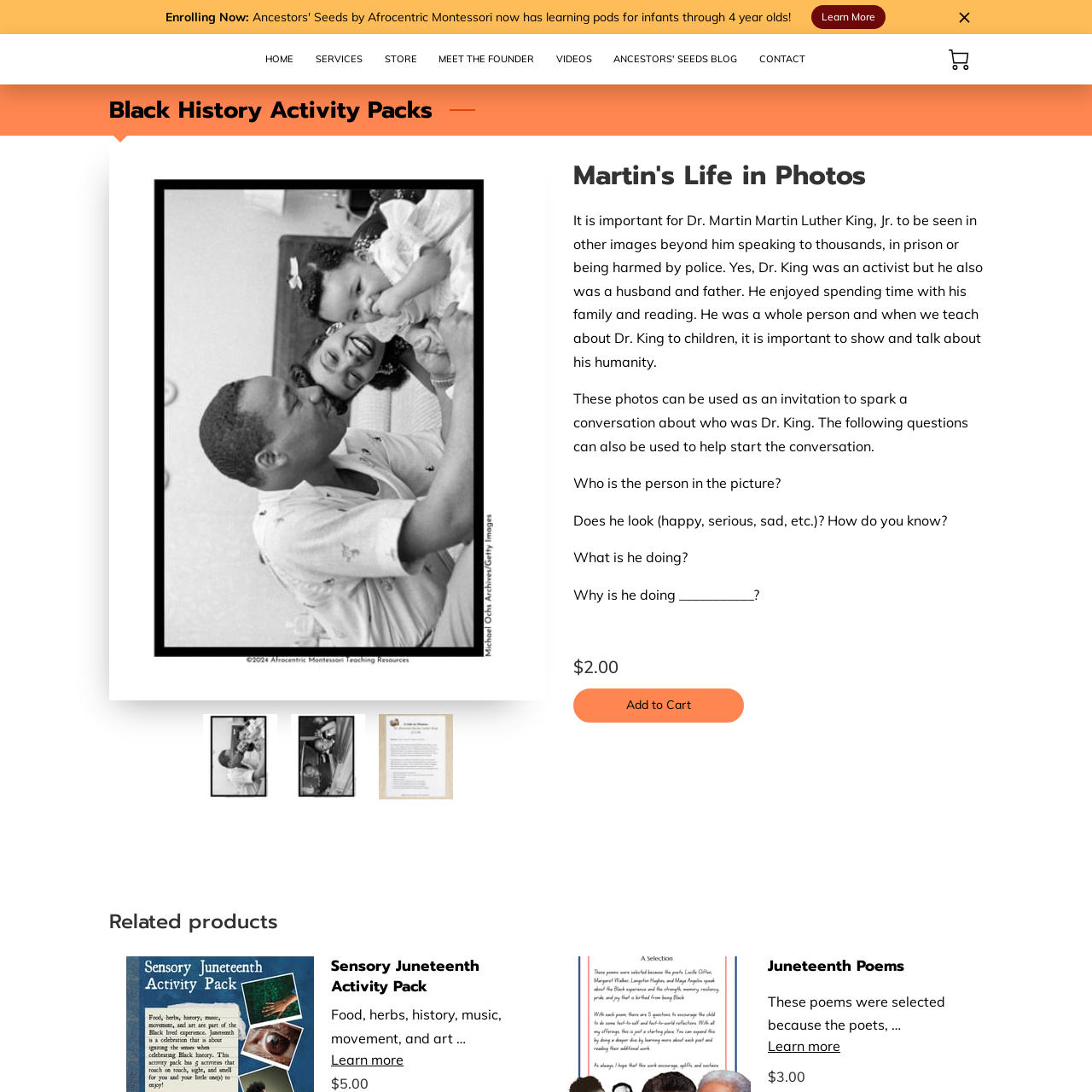Find the bounding box coordinates of the element to click in order to complete the given instruction: "View Martin's Life in Photos."

[0.1, 0.124, 0.9, 0.179]